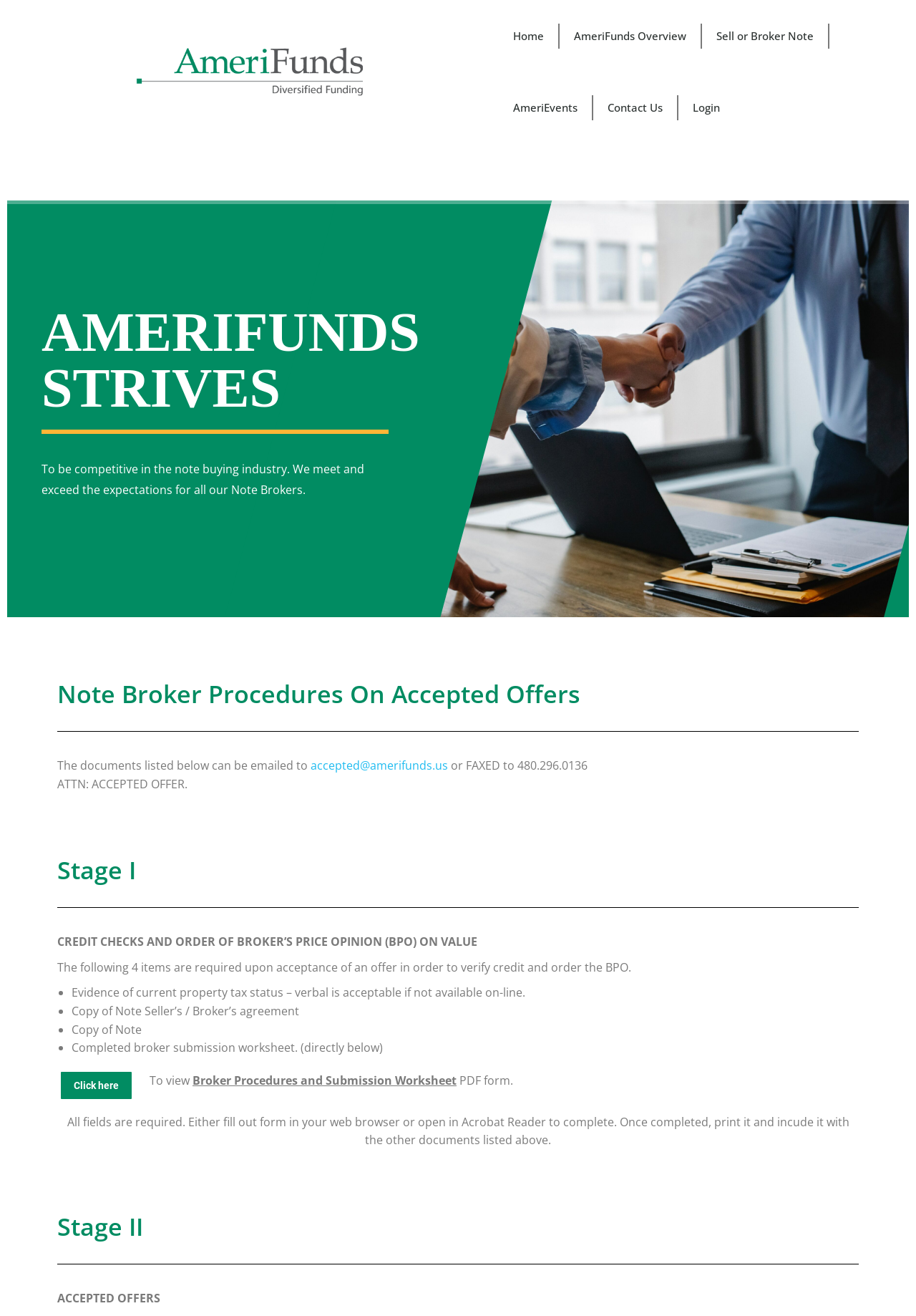Determine the bounding box coordinates of the element's region needed to click to follow the instruction: "Click on Sell or Broker Note". Provide these coordinates as four float numbers between 0 and 1, formatted as [left, top, right, bottom].

[0.767, 0.0, 0.904, 0.054]